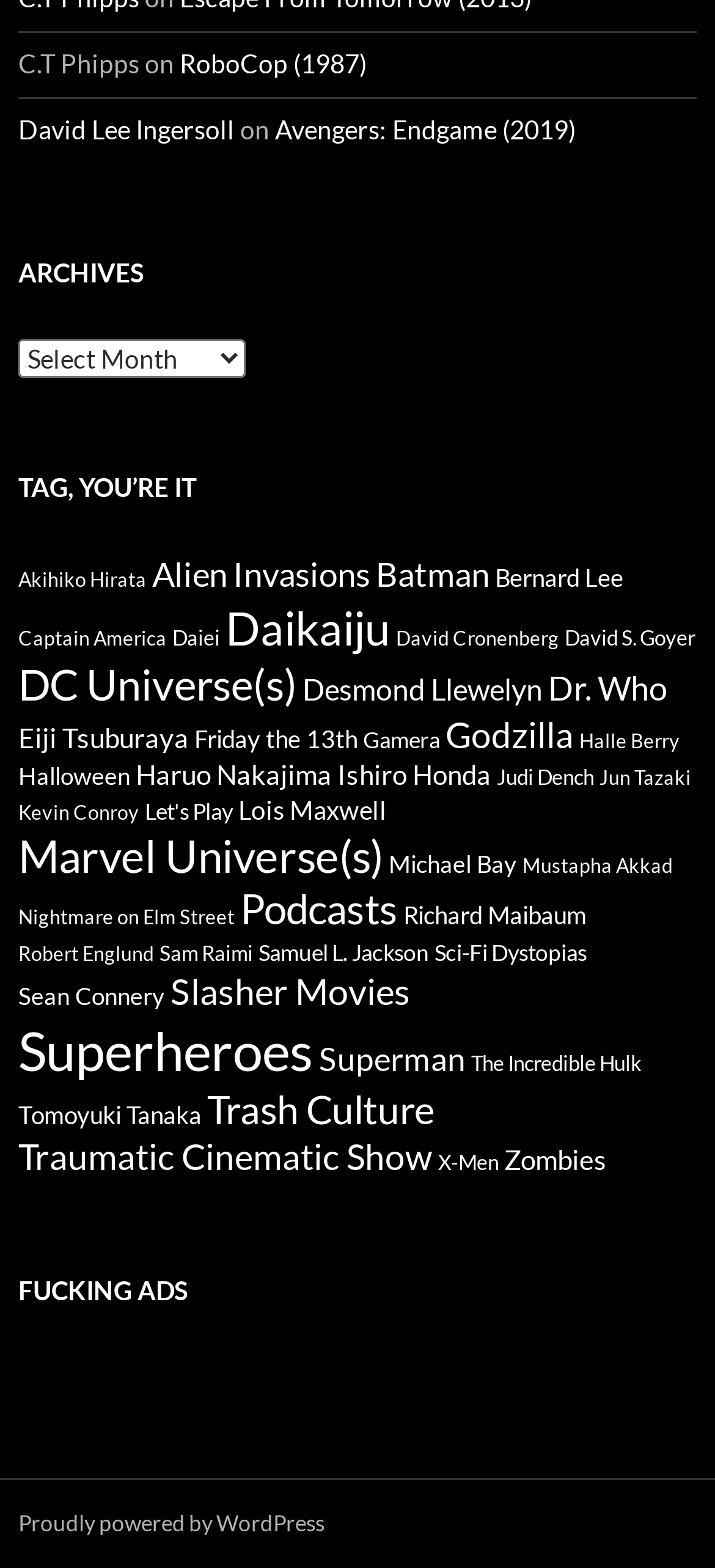Determine the bounding box coordinates for the area you should click to complete the following instruction: "Go to Superman".

[0.446, 0.663, 0.651, 0.688]